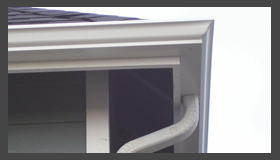What is the function of the soffit?
Based on the screenshot, provide a one-word or short-phrase response.

Enhances ventilation